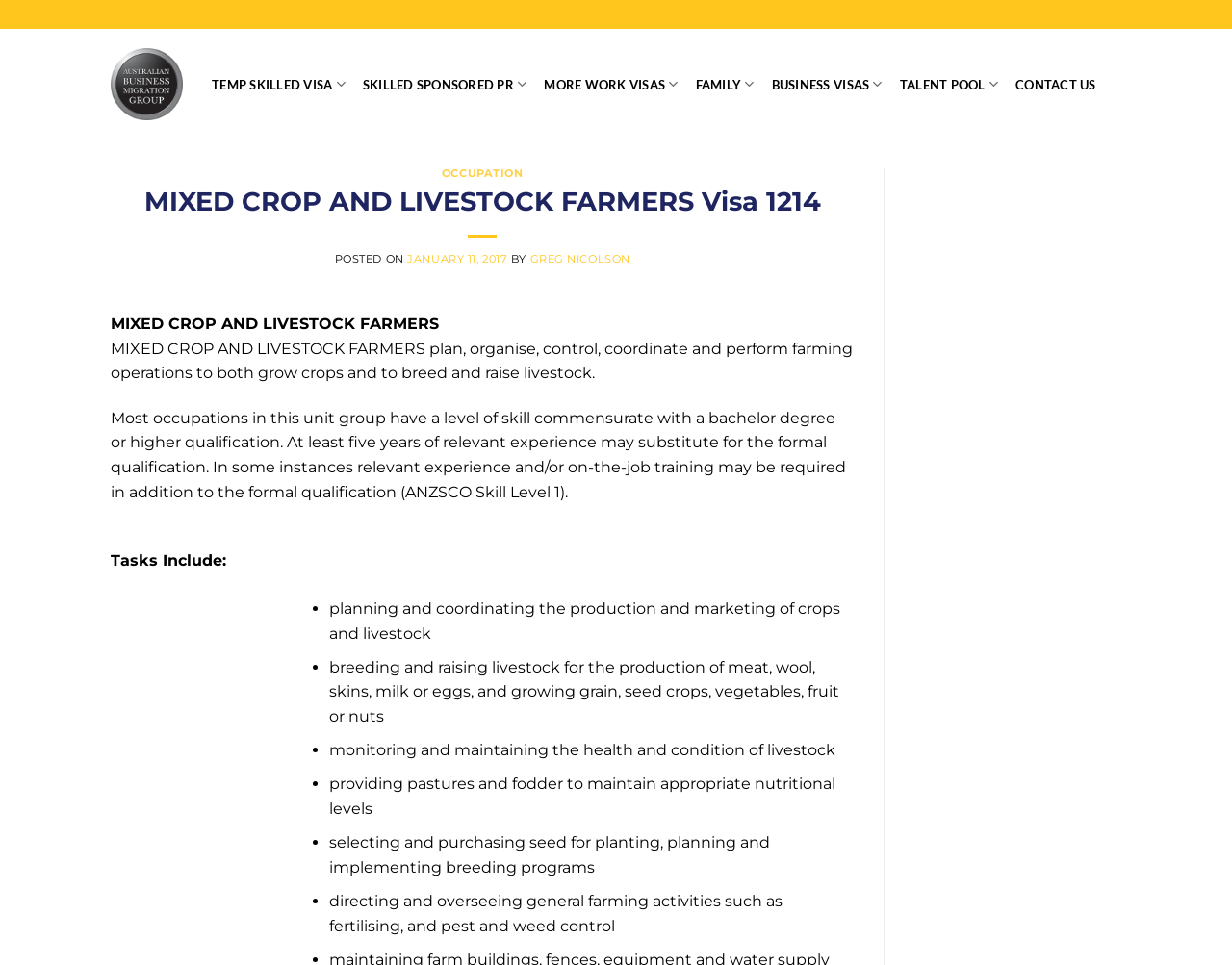Find the bounding box coordinates of the UI element according to this description: "January 11, 2017January 14, 2020".

[0.331, 0.261, 0.412, 0.275]